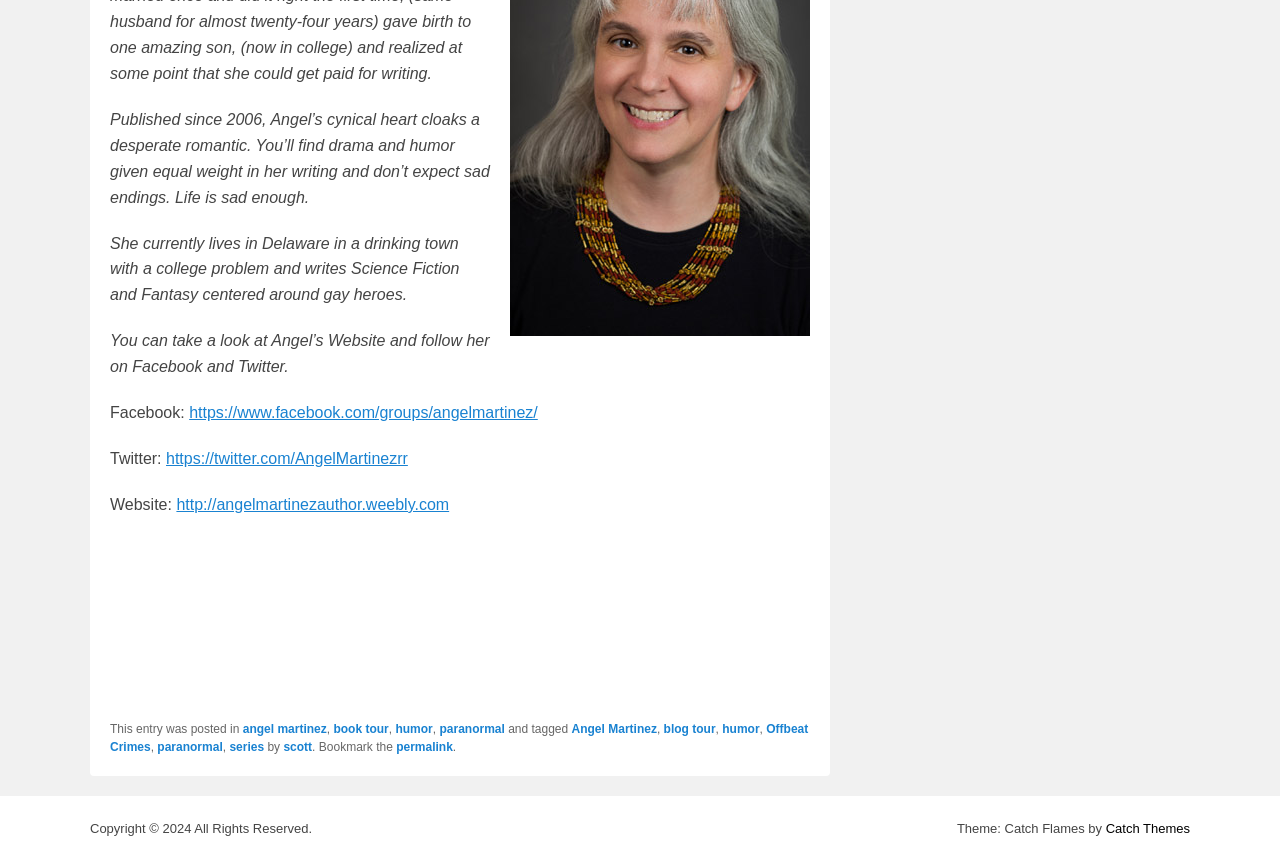What is the theme of the website?
Please respond to the question thoroughly and include all relevant details.

The theme of the website is mentioned in the text as 'Theme: Catch Flames by Catch Themes' at the bottom of the page.